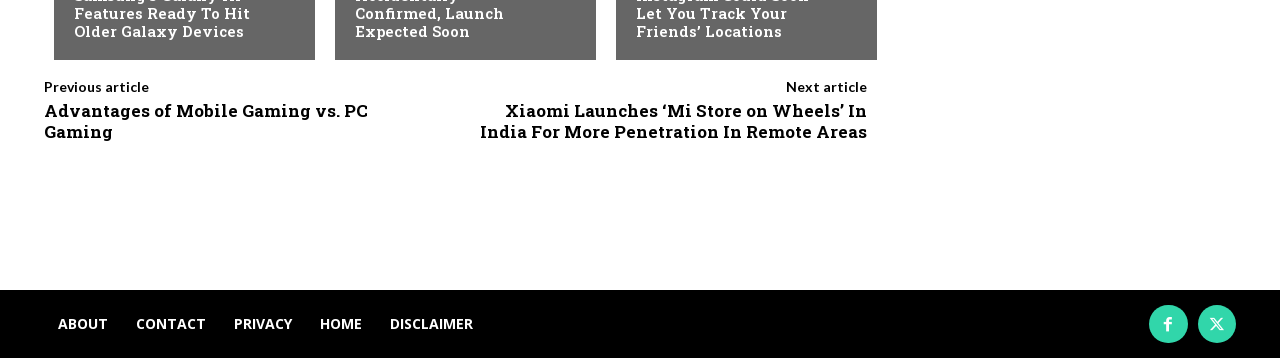Give a short answer using one word or phrase for the question:
What is the purpose of the 'Next article' button?

To navigate to the next article